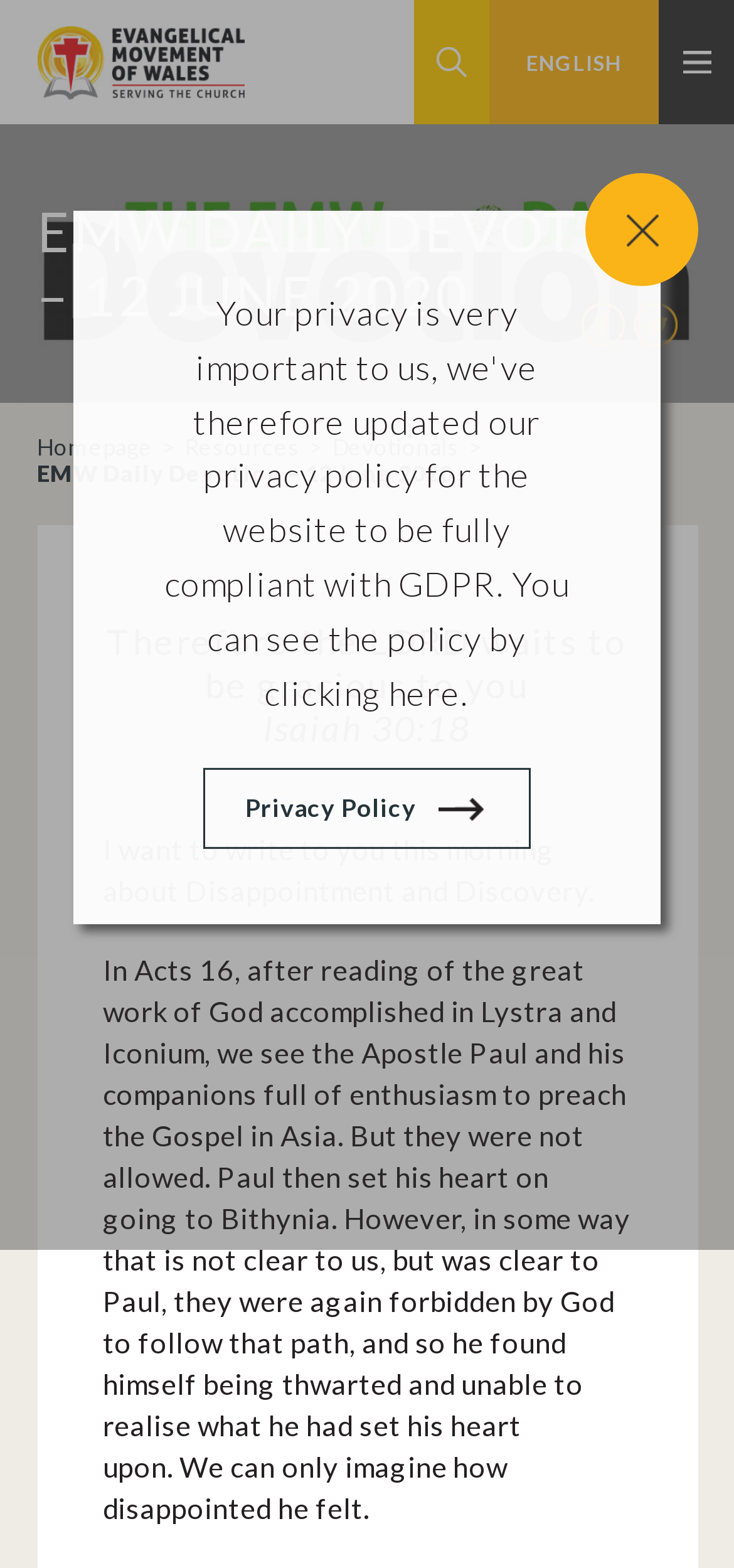What is the date of the daily devotion?
From the details in the image, provide a complete and detailed answer to the question.

The date of the daily devotion can be found in the heading 'EMW DAILY DEVOTION – 12 JUNE 2020' which is located at the top of the webpage.